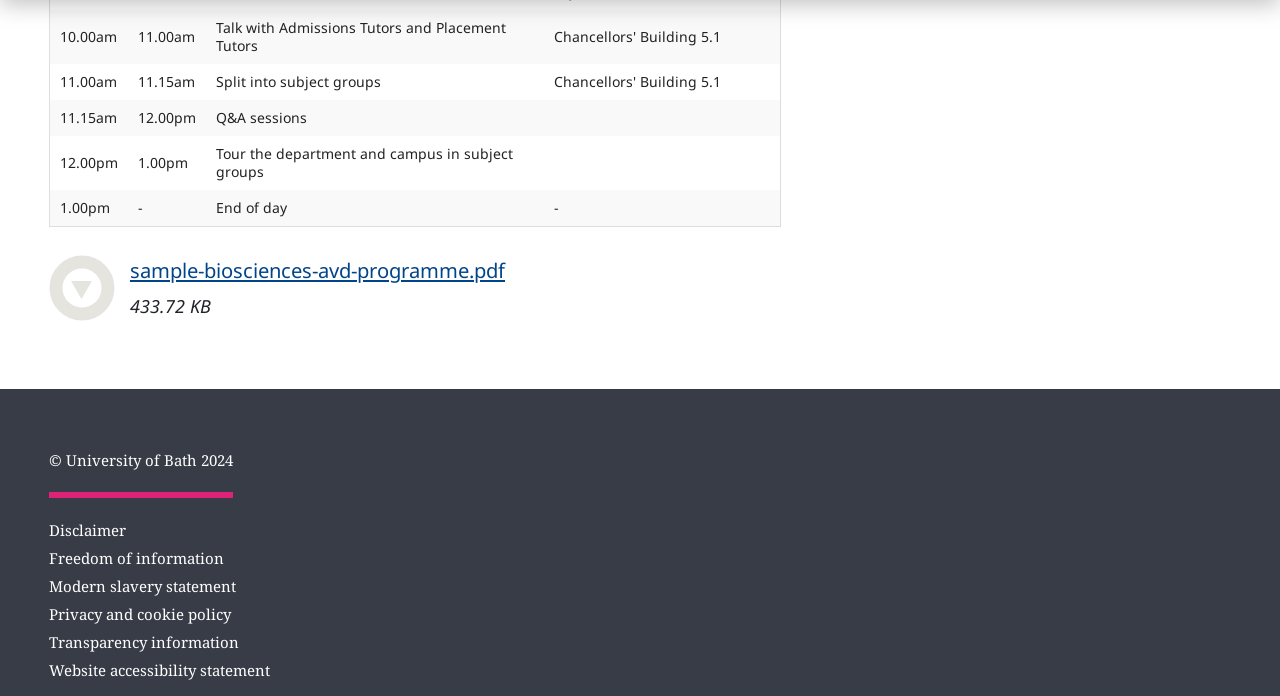Identify the bounding box coordinates of the part that should be clicked to carry out this instruction: "Expand Administrative Information".

None